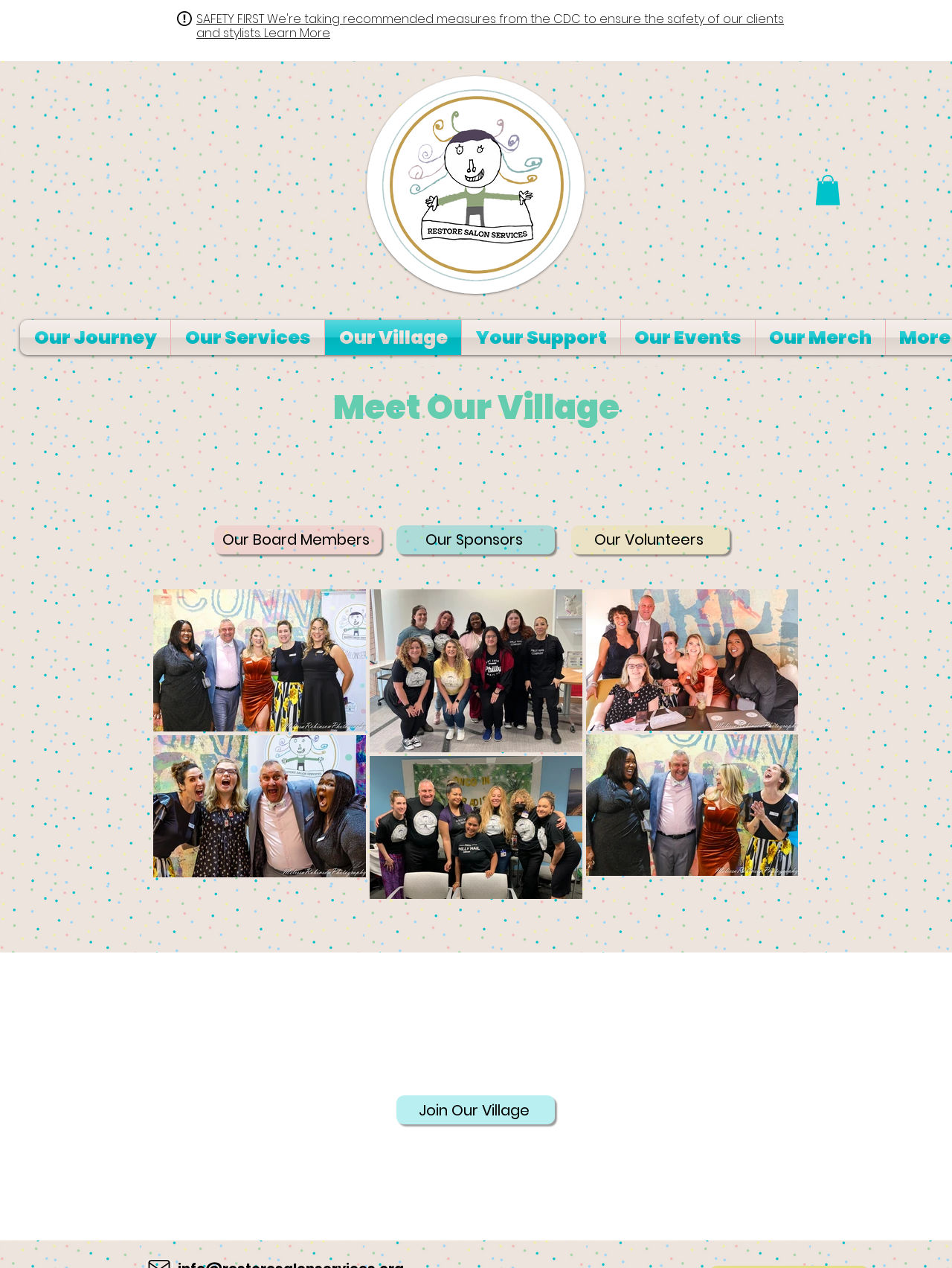Identify the bounding box coordinates of the element to click to follow this instruction: 'Click on the 'New Client Form' link'. Ensure the coordinates are four float values between 0 and 1, provided as [left, top, right, bottom].

None